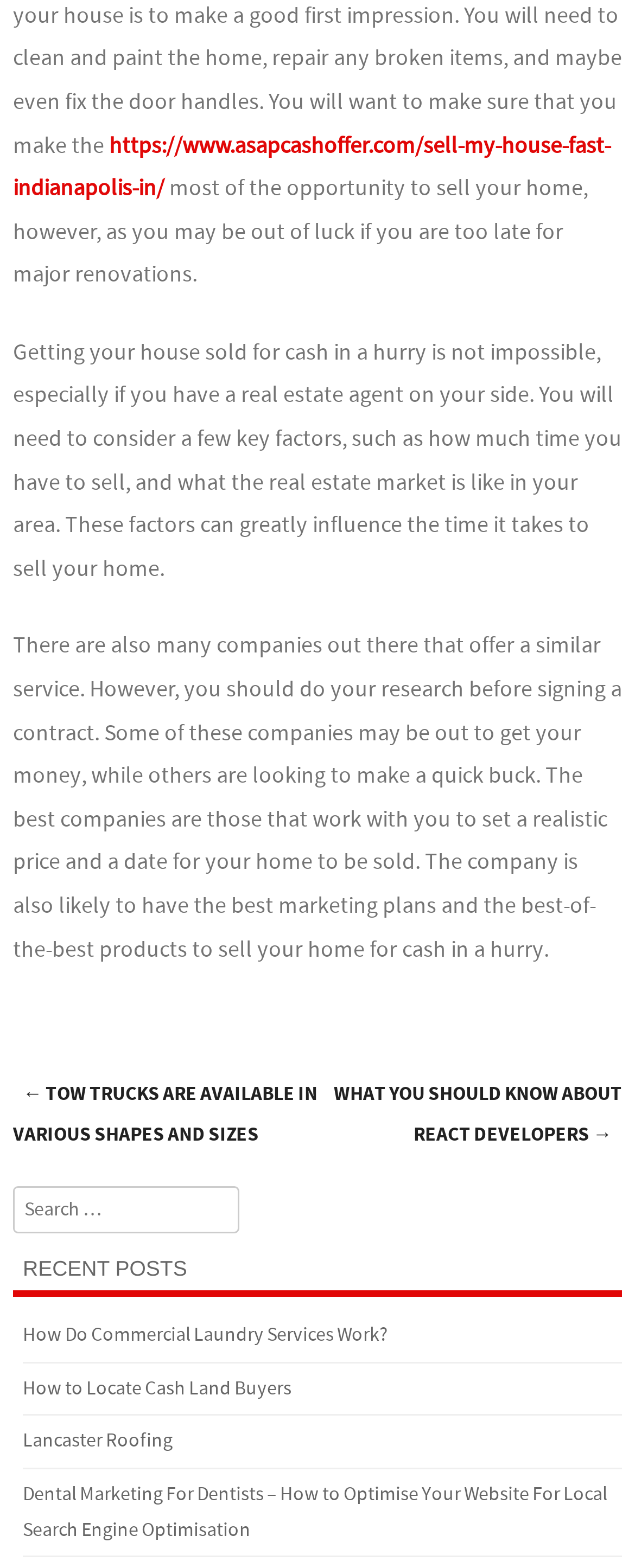What is the topic of the last recent post?
Please respond to the question with a detailed and informative answer.

The last recent post listed is titled 'Dental Marketing For Dentists – How to Optimise Your Website For Local Search Engine Optimisation', which suggests that the post is about dental marketing strategies for dentists.